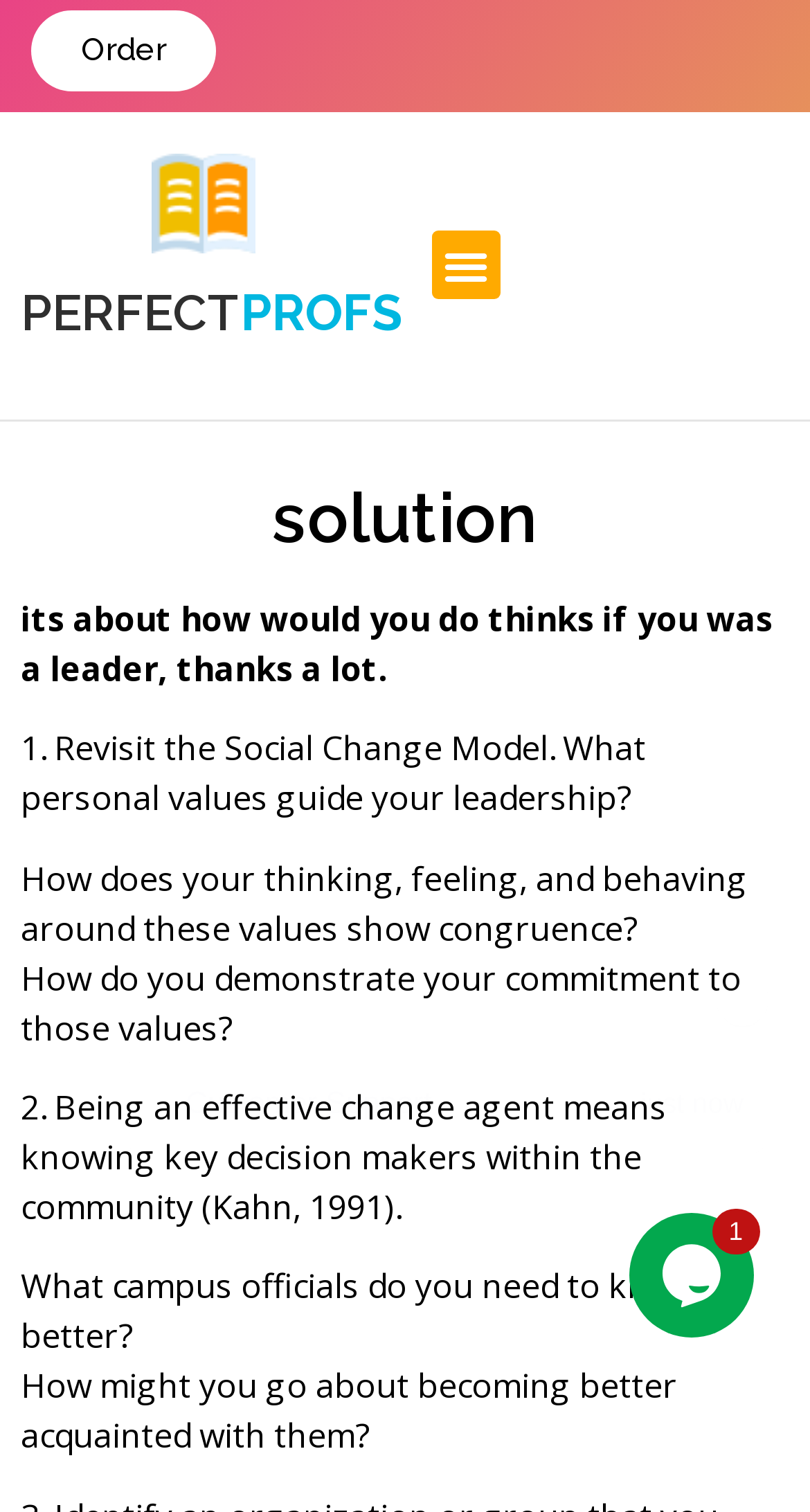Create an elaborate caption for the webpage.

The webpage is titled "solution – Perfect Profs" and appears to be a educational or academic resource. At the top left, there is a link labeled "Order" and a figure, likely an image, adjacent to it. Below the figure, there is a heading "PERFECTPROFS" with a link sharing the same text. 

On the top right, there is a button labeled "Menu Toggle" which is currently not expanded. Below the button, there is a heading "solution" spanning almost the entire width of the page. 

The main content of the page consists of a series of paragraphs or questions, starting from "its about how would you do thinks if you was a leader, thanks a lot." and followed by several more questions or prompts related to leadership, social change, and decision making. These texts are arranged vertically, with each paragraph or question below the previous one.

On the bottom right, there are two iframes, likely chat widgets, one of which is partially overlapping with the main content.